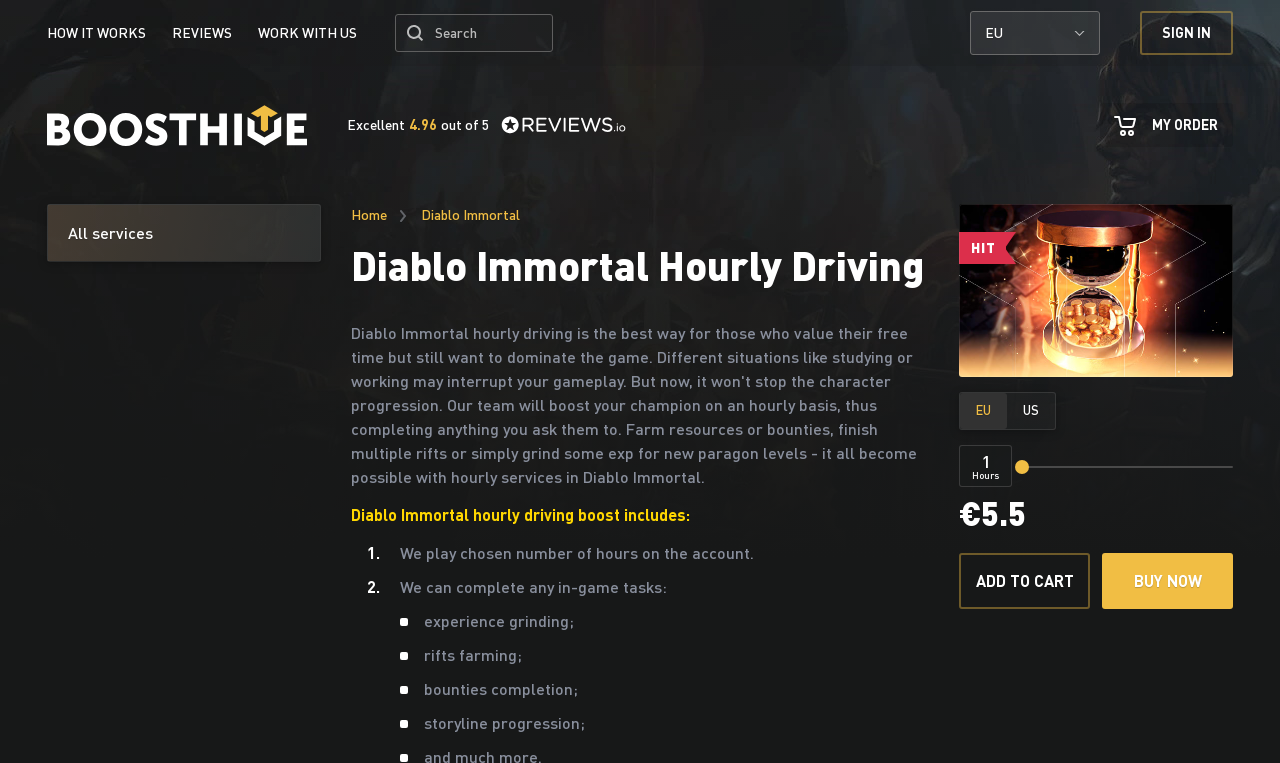Kindly determine the bounding box coordinates for the clickable area to achieve the given instruction: "Get in touch with the Website Lead".

None